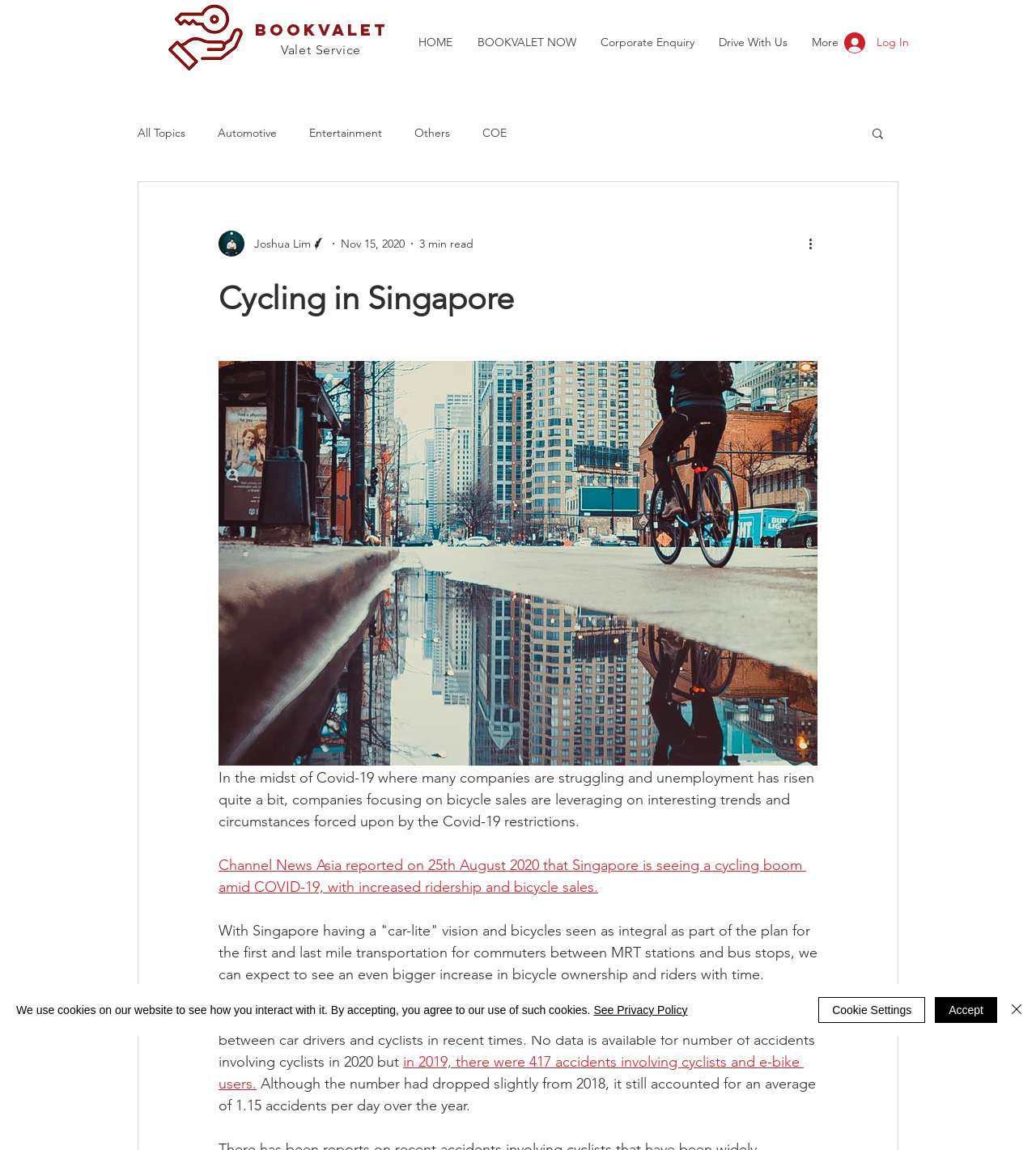Please specify the bounding box coordinates of the clickable region to carry out the following instruction: "Search for something". The coordinates should be four float numbers between 0 and 1, in the format [left, top, right, bottom].

[0.84, 0.11, 0.855, 0.125]